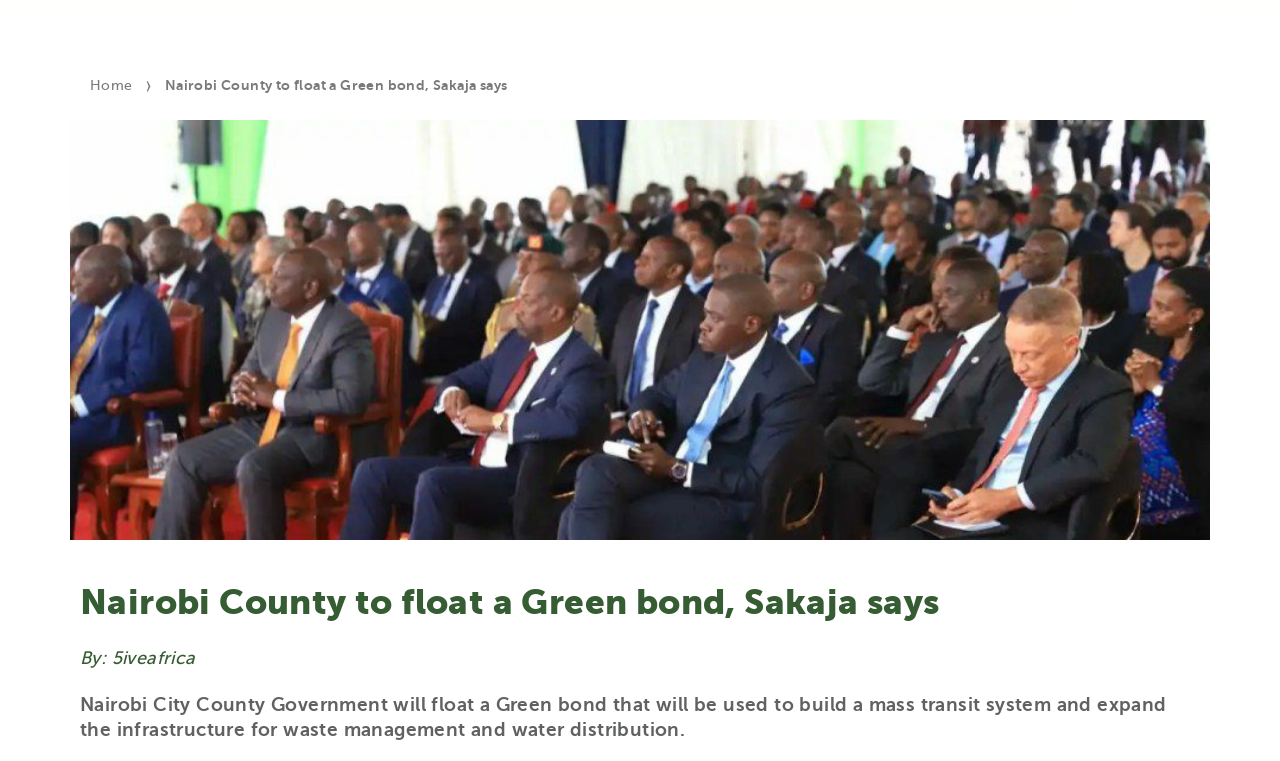Identify the bounding box of the UI component described as: "Work With Us".

[0.602, 0.013, 0.716, 0.056]